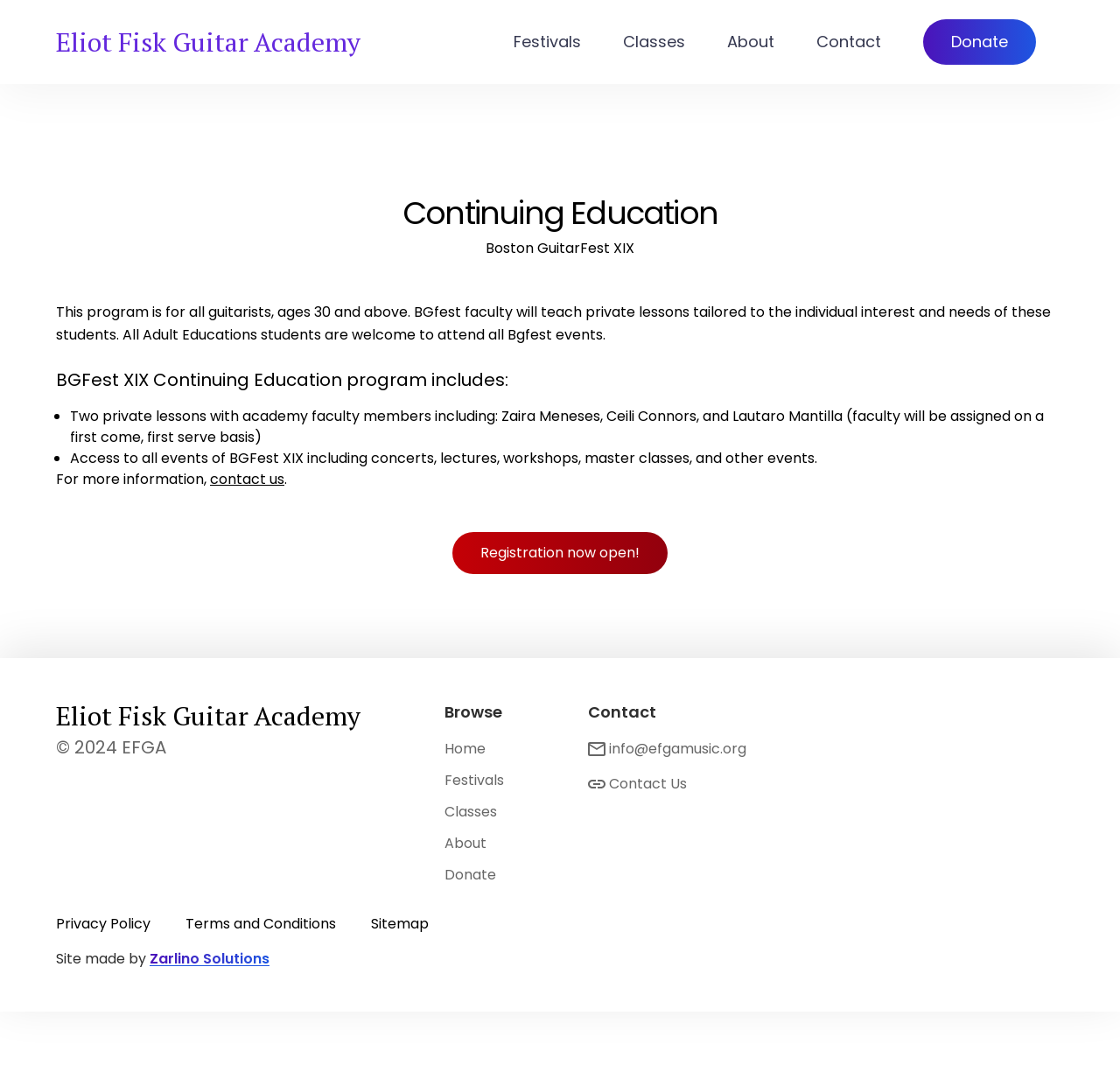Identify the bounding box coordinates of the part that should be clicked to carry out this instruction: "Click on the Eliot Fisk Guitar Academy link".

[0.05, 0.024, 0.322, 0.053]